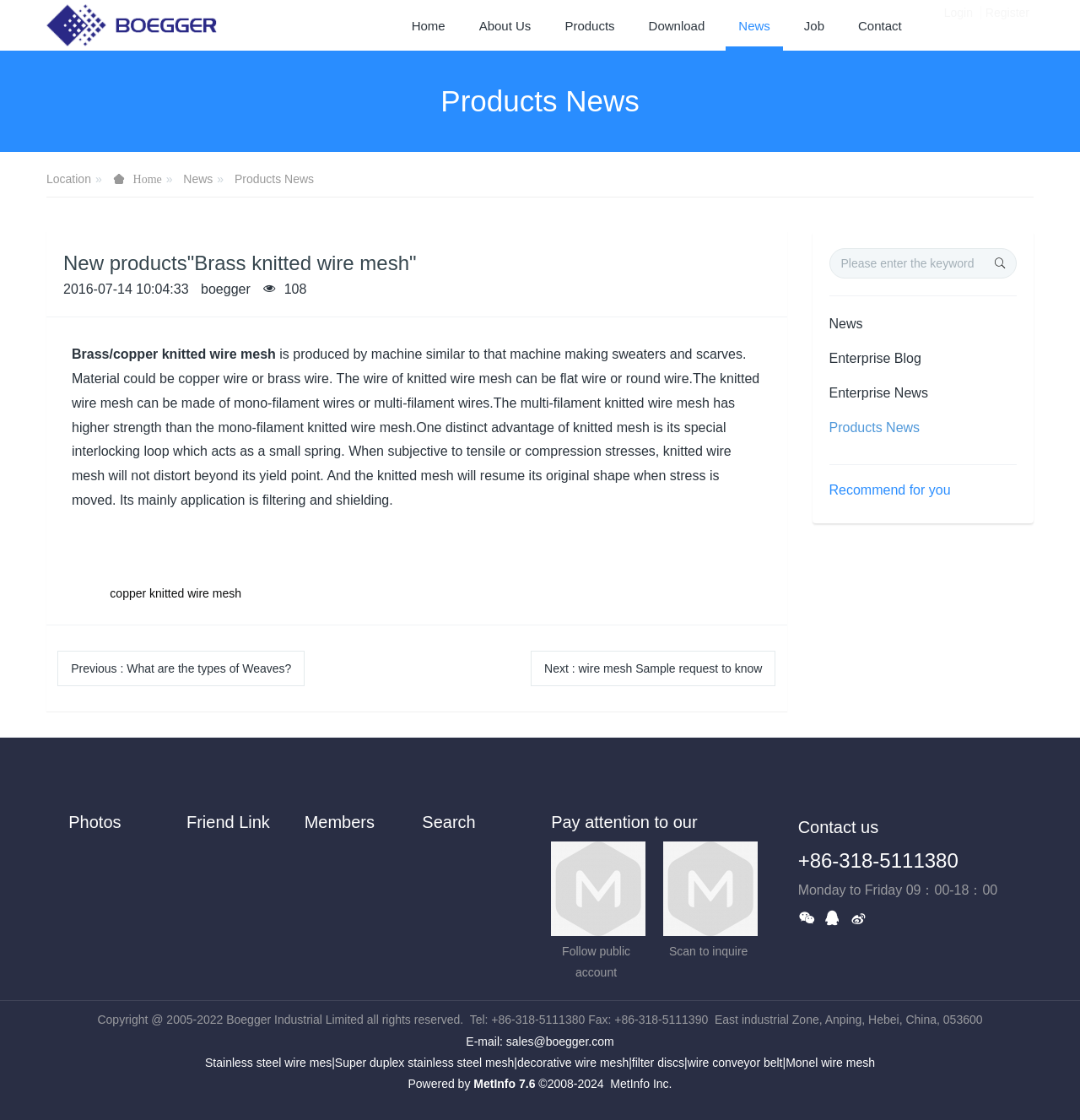Specify the bounding box coordinates of the area to click in order to execute this command: 'Click on the 'Login' link'. The coordinates should consist of four float numbers ranging from 0 to 1, and should be formatted as [left, top, right, bottom].

[0.87, 0.017, 0.905, 0.029]